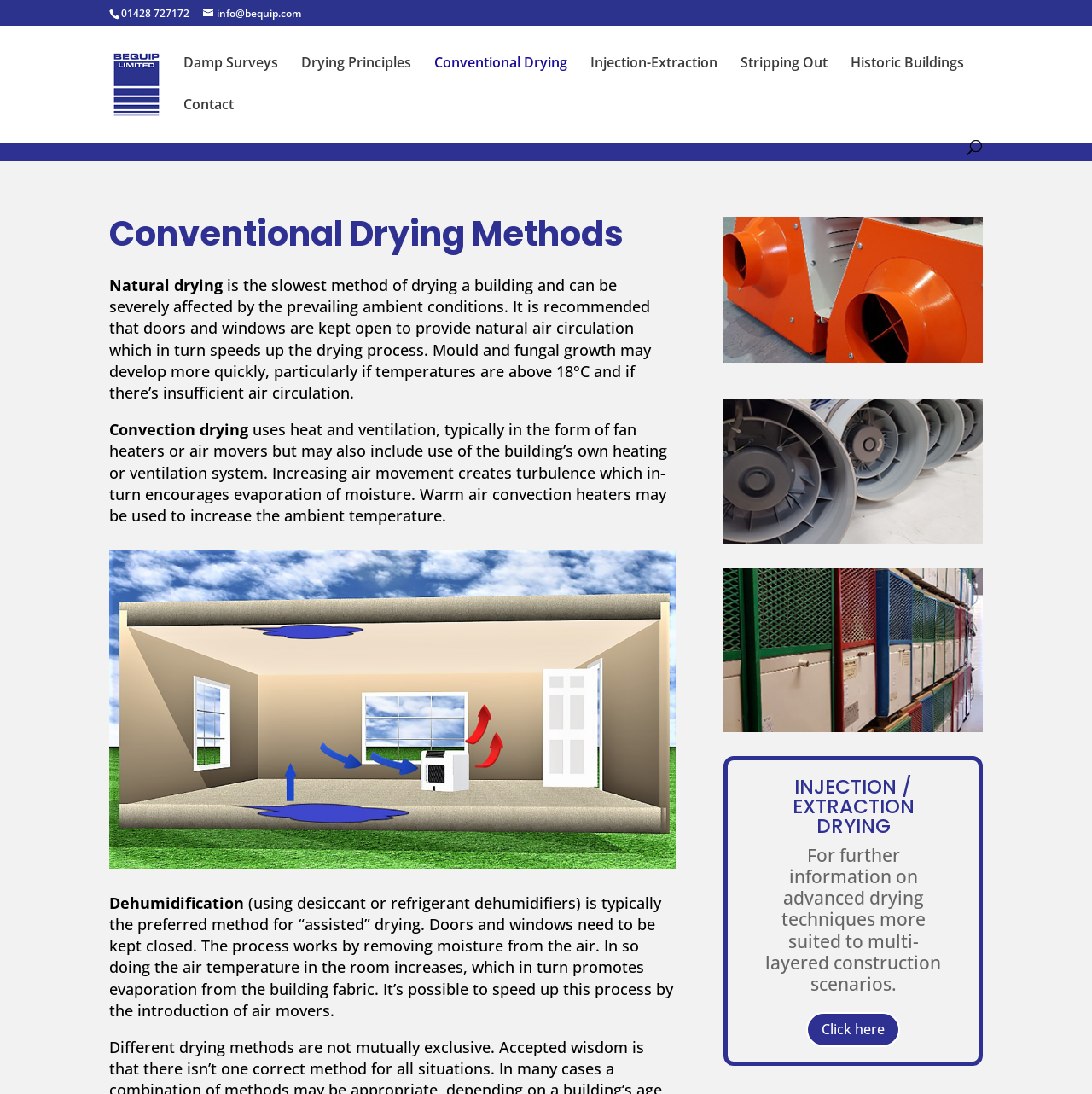Locate the bounding box coordinates of the element I should click to achieve the following instruction: "click on the Home link".

None